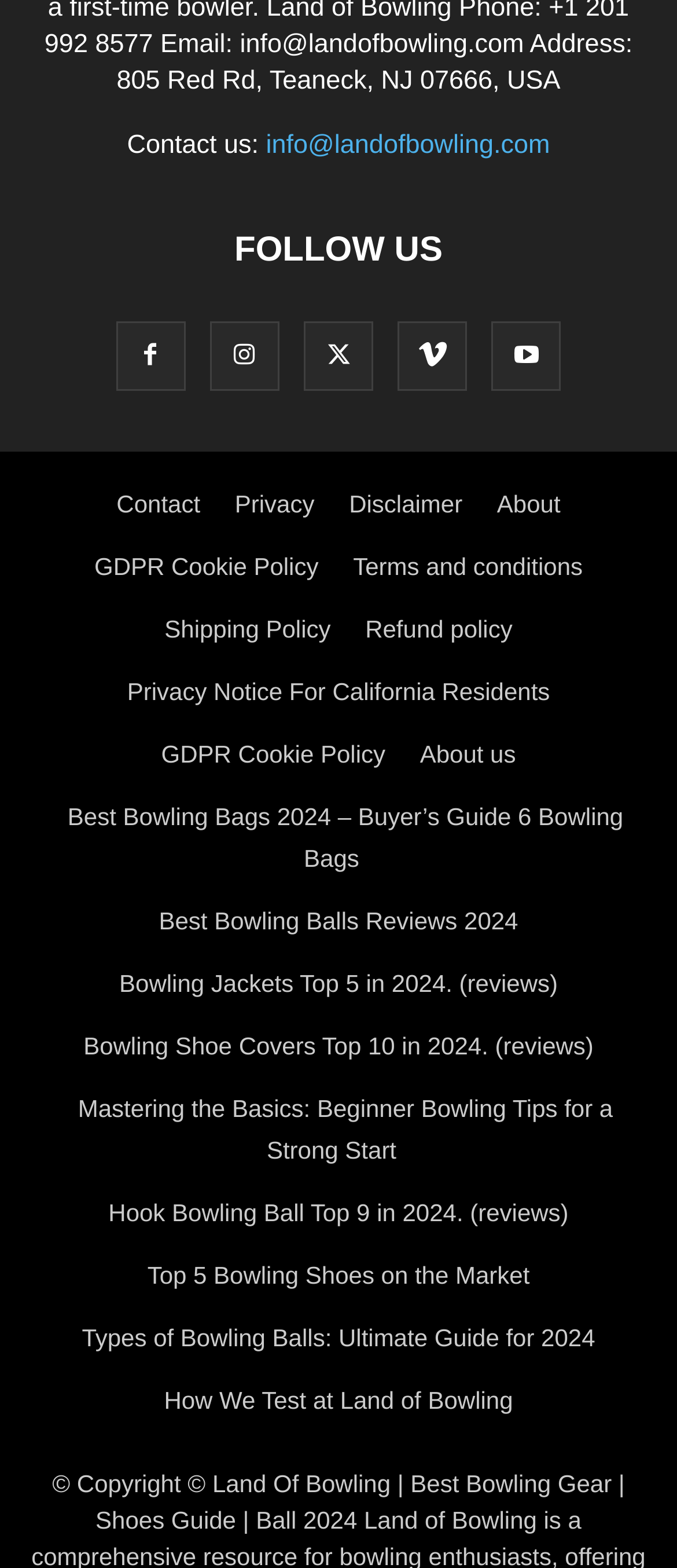Identify the bounding box for the given UI element using the description provided. Coordinates should be in the format (top-left x, top-left y, bottom-right x, bottom-right y) and must be between 0 and 1. Here is the description: Shipping Policy

[0.243, 0.393, 0.488, 0.41]